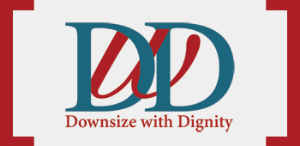Examine the screenshot and answer the question in as much detail as possible: What is the full name written beneath the initials?

Beneath the initials 'DD', the full name 'Downsize with Dignity' is elegantly written in red, reinforcing the brand's identity as a supportive resource for individuals undergoing career transitions, which indicates that the full name written beneath the initials is 'Downsize with Dignity'.